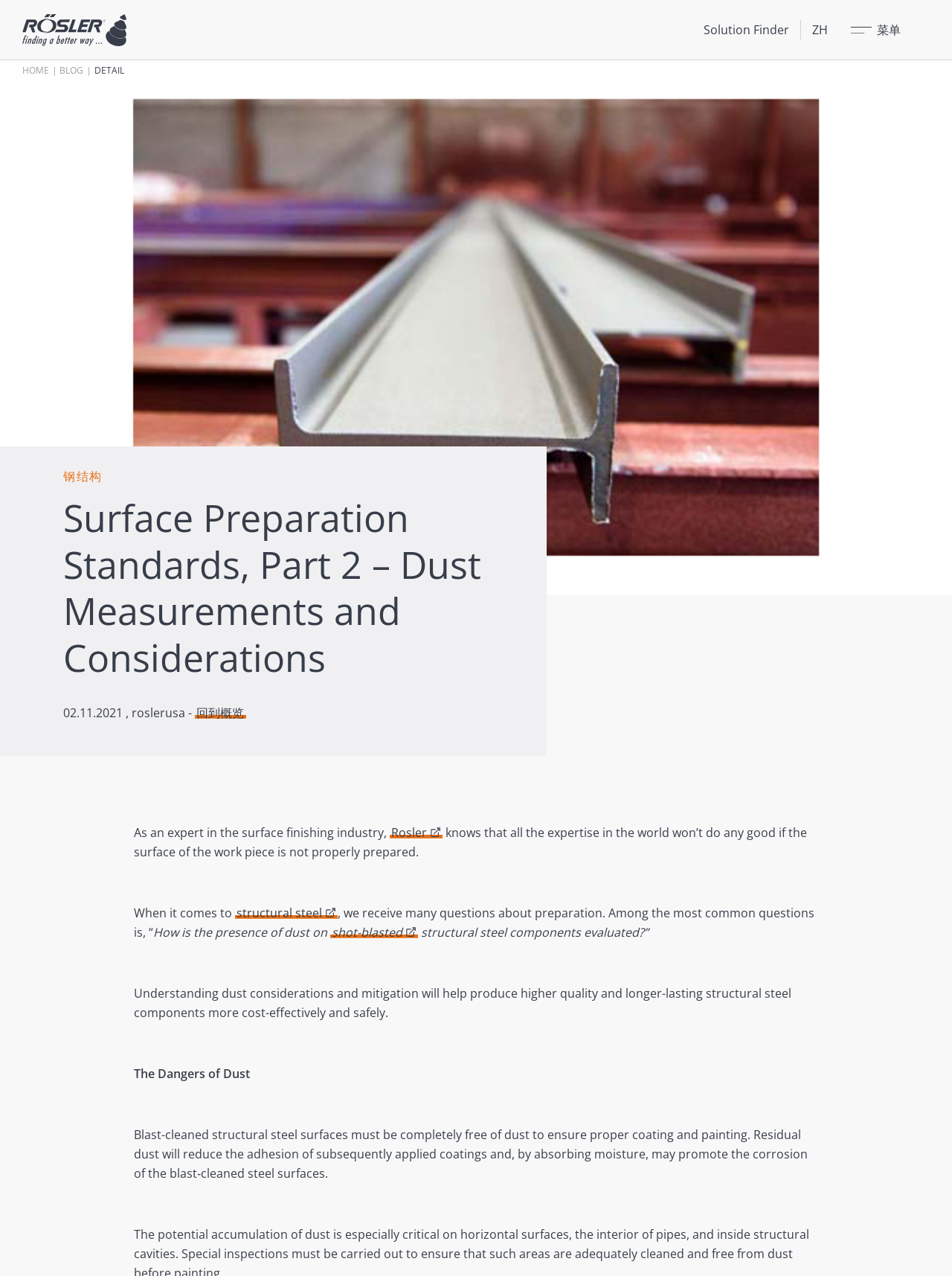Give an extensive and precise description of the webpage.

The webpage is about Surface Preparation Standards, Part 2 – Dust Measurements and Considerations, specifically focusing on the importance of dust removal in structural steel components. 

At the top left corner, there is a logo with a link and an image. On the top right corner, there are several links, including "Solution Finder", a language selection button "ZH", and a menu button "菜单 关闭". 

Below the top section, there is a navigation breadcrumb with links to "HOME" and "BLOG". The main content starts with a heading "Surface Preparation Standards, Part 2 – Dust Measurements and Considerations" followed by a time stamp "02.11.2021" and a link "回到概览". 

The article begins with an introduction, explaining the importance of surface preparation in the surface finishing industry. It then discusses the common questions about preparation, specifically the presence of dust on shot-blasted structural steel components. 

The article is divided into sections, with headings such as "The Dangers of Dust", which explains the consequences of residual dust on blast-cleaned steel surfaces, including reduced adhesion of coatings and corrosion promotion.